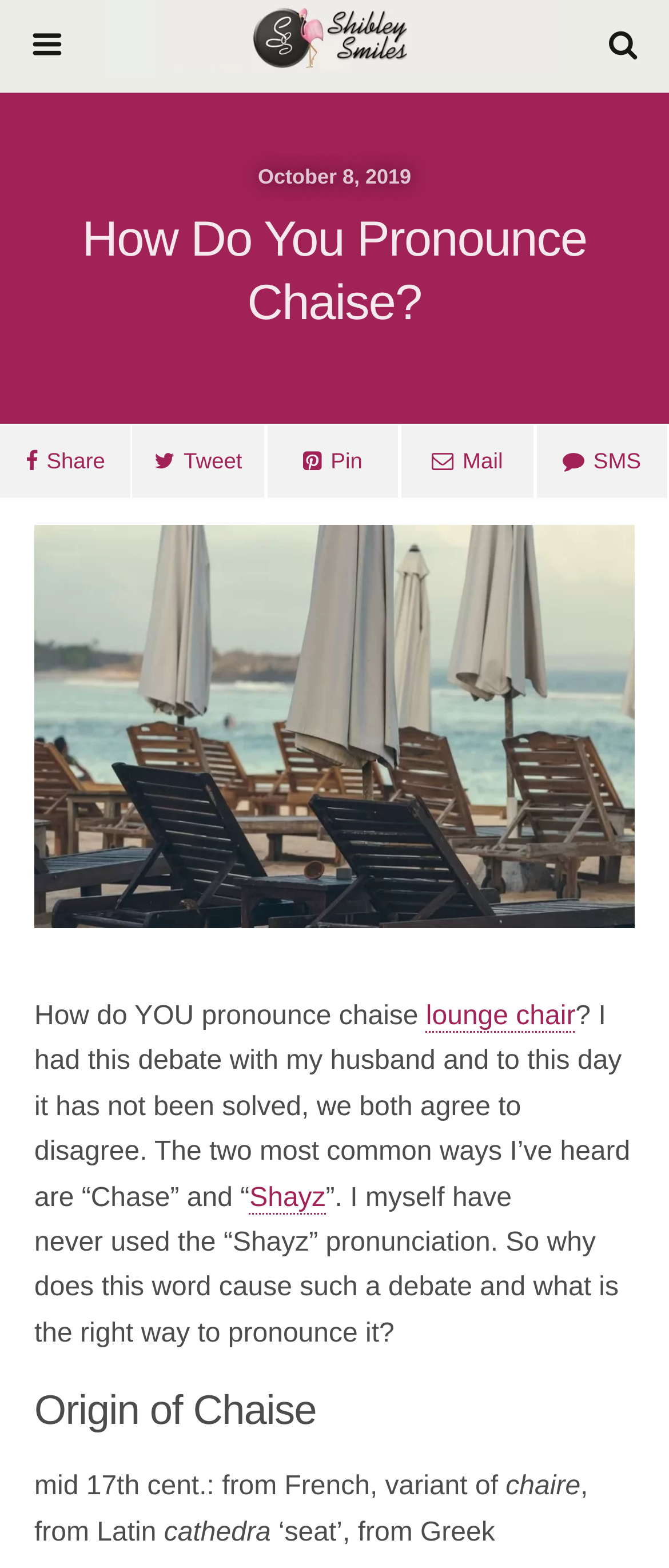Identify the bounding box coordinates of the part that should be clicked to carry out this instruction: "Search this website".

[0.053, 0.065, 0.756, 0.091]